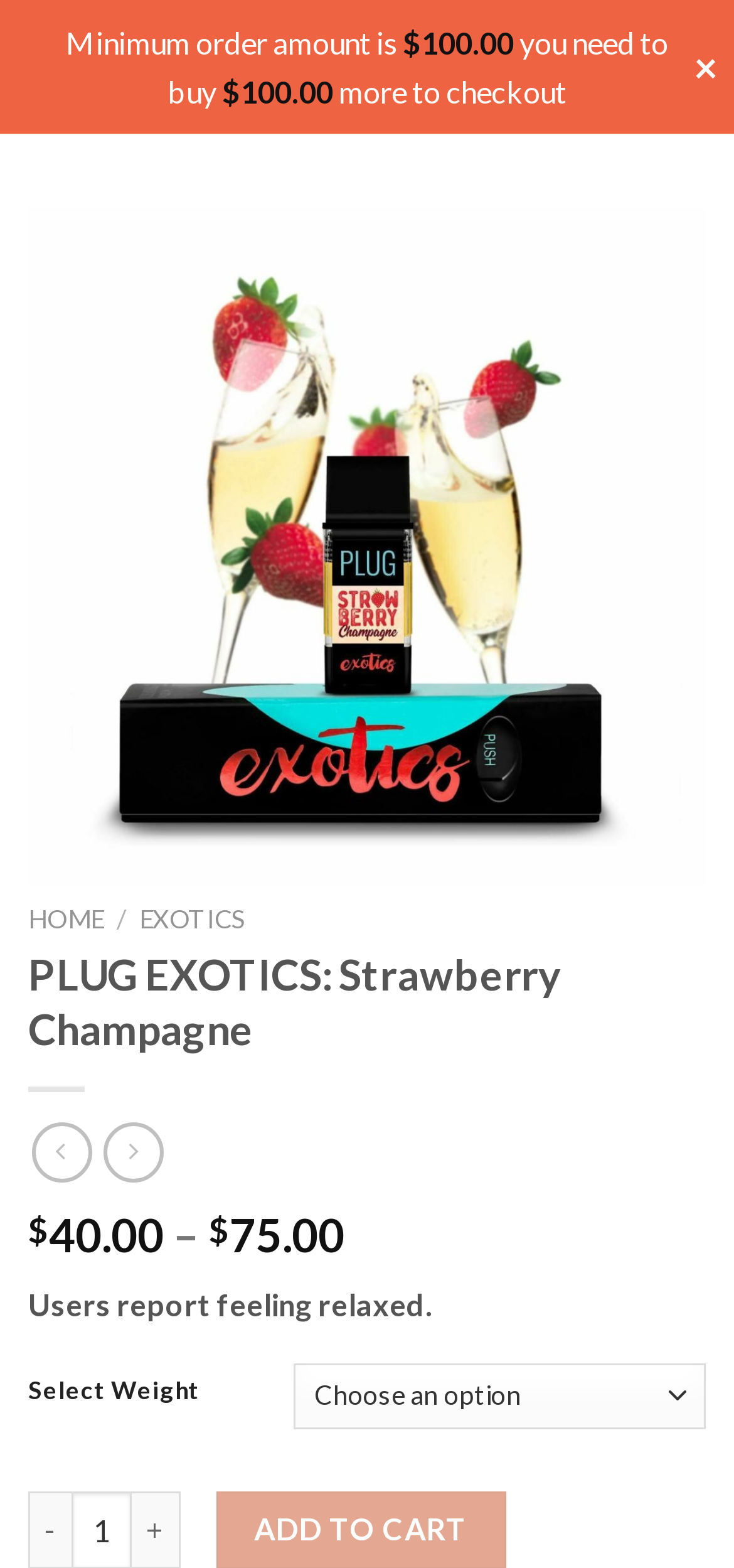Please identify the bounding box coordinates of the clickable element to fulfill the following instruction: "Click the '-' button". The coordinates should be four float numbers between 0 and 1, i.e., [left, top, right, bottom].

[0.038, 0.952, 0.097, 1.0]